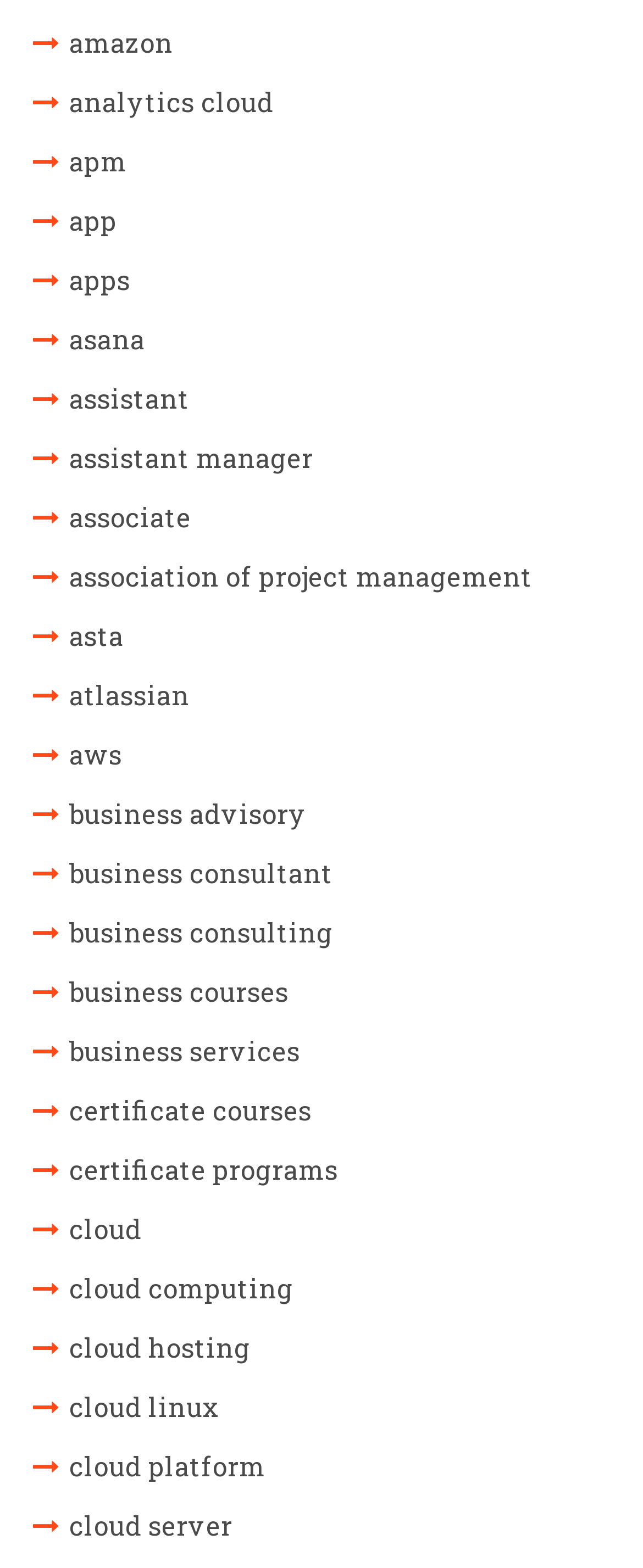What is the first link on the webpage?
Provide a concise answer using a single word or phrase based on the image.

Amazon